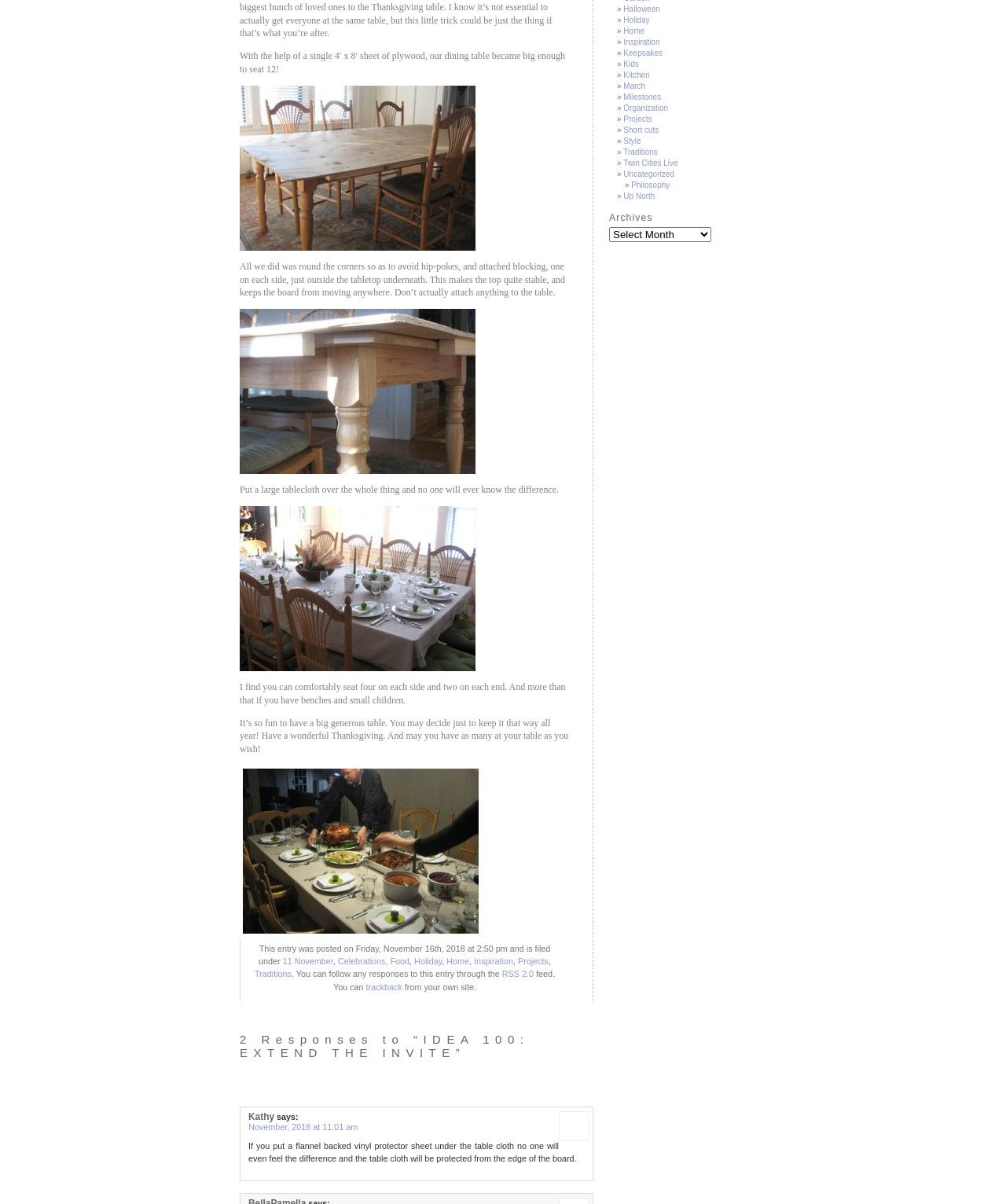Using the description: "Inspiration", identify the bounding box of the corresponding UI element in the screenshot.

[0.471, 0.794, 0.51, 0.802]